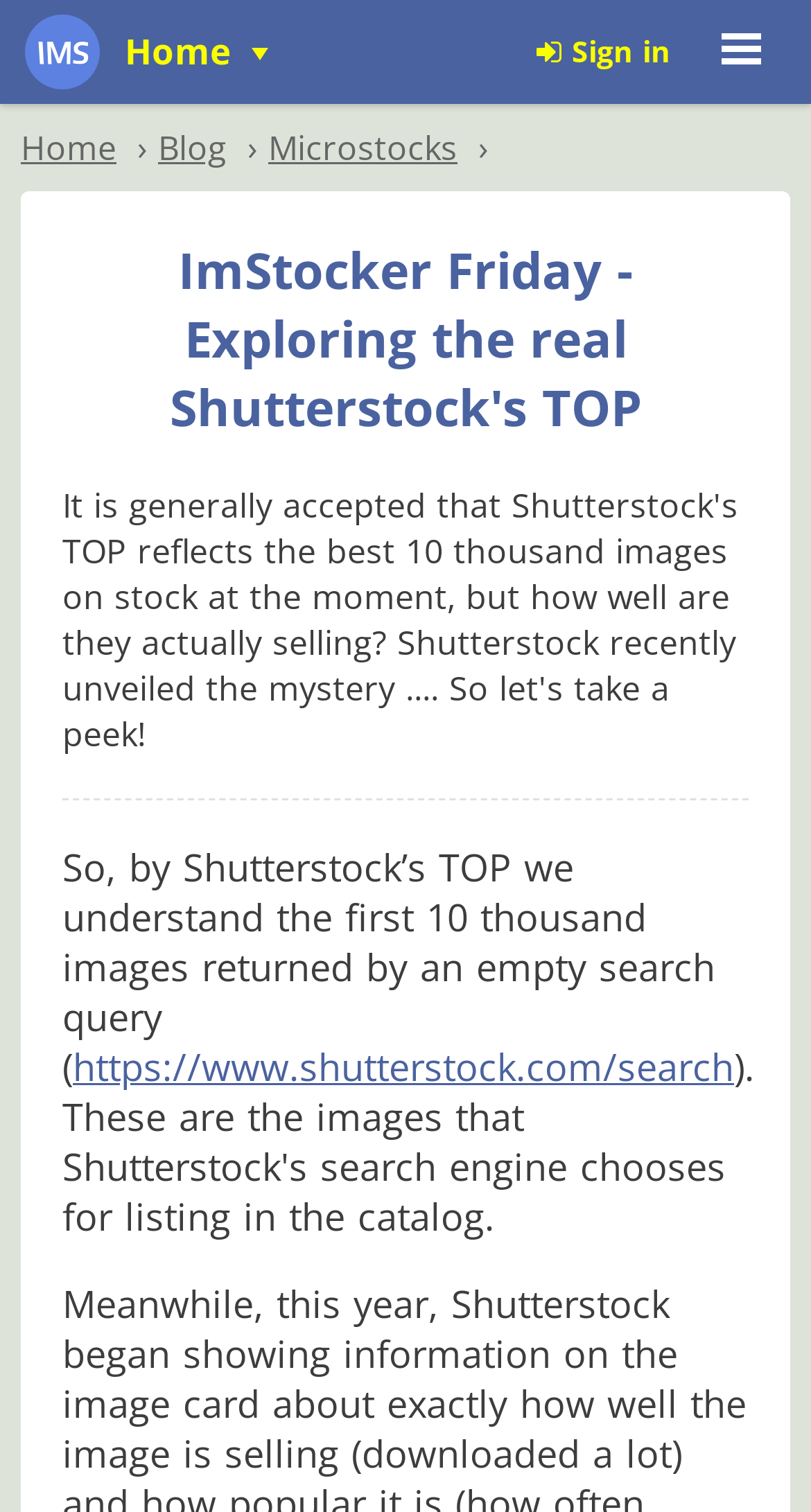What is the URL of the link mentioned in the paragraph?
From the image, respond with a single word or phrase.

https://www.shutterstock.com/search